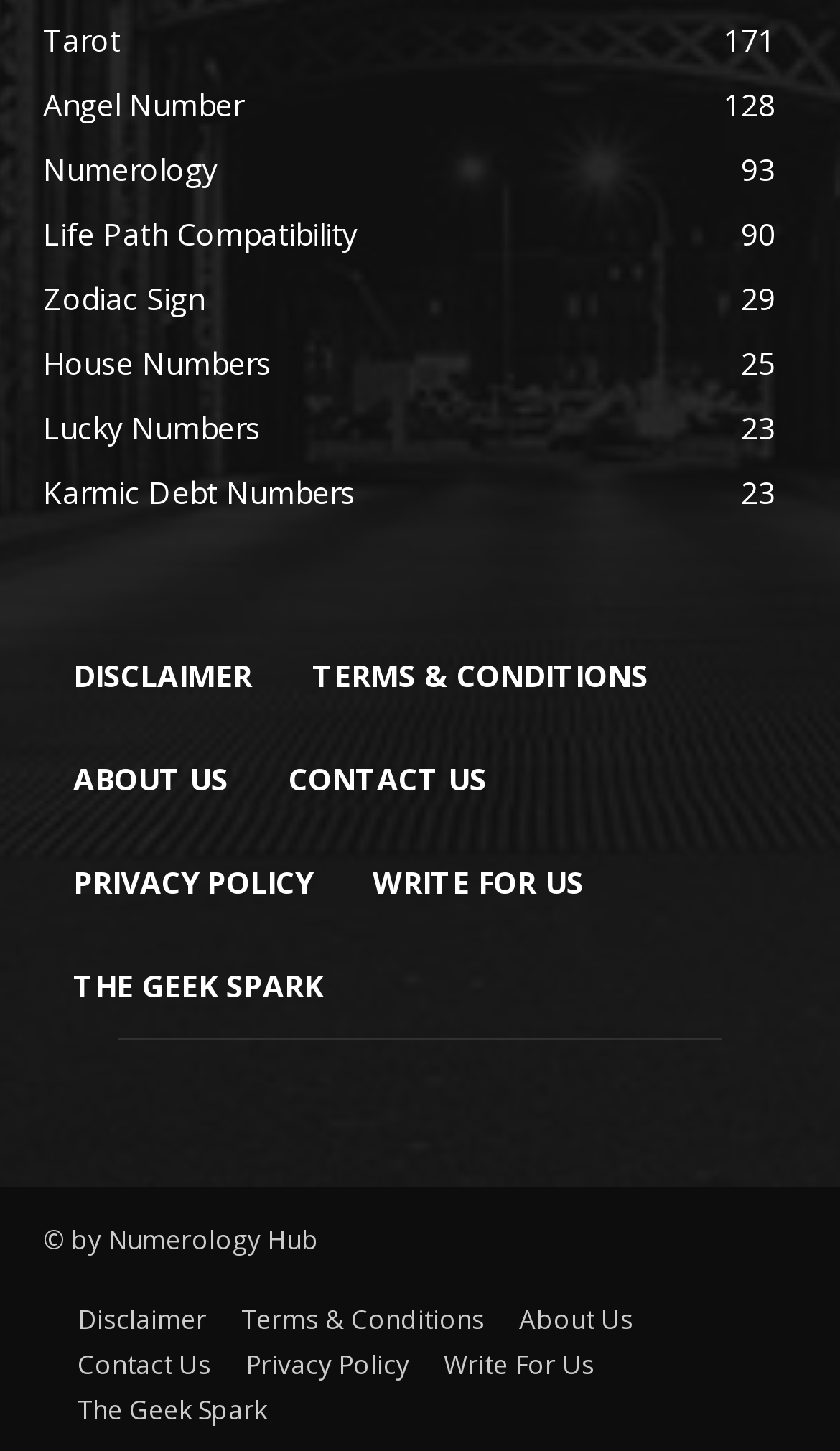What is the last link on the webpage?
Look at the image and provide a detailed response to the question.

By analyzing the y1 coordinates of the links, I found that the link 'The Geek Spark' has the largest y1 value, which means it is located at the bottommost position on the webpage.